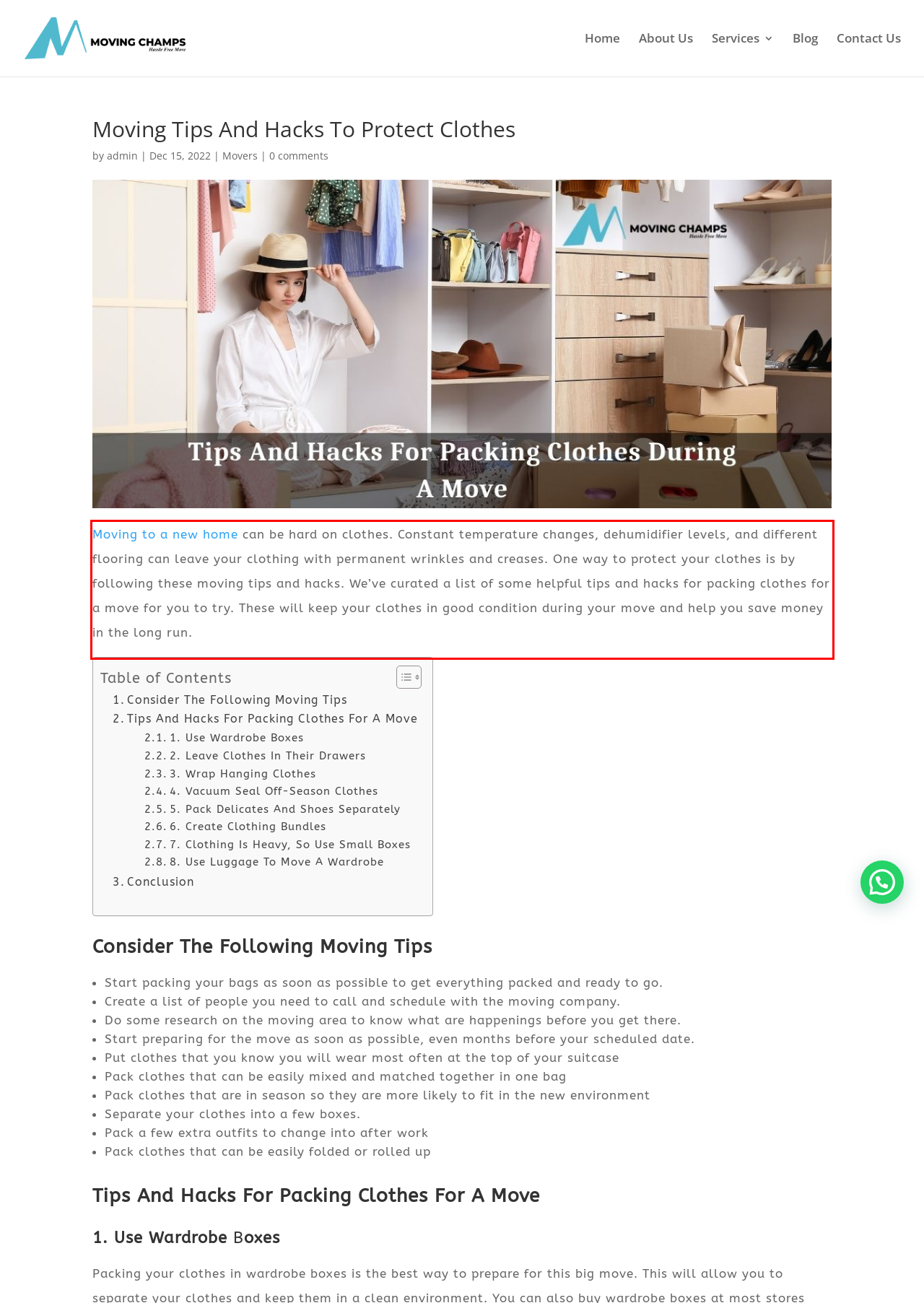Please take the screenshot of the webpage, find the red bounding box, and generate the text content that is within this red bounding box.

Moving to a new home can be hard on clothes. Constant temperature changes, dehumidifier levels, and different flooring can leave your clothing with permanent wrinkles and creases. One way to protect your clothes is by following these moving tips and hacks. We’ve curated a list of some helpful tips and hacks for packing clothes for a move for you to try. These will keep your clothes in good condition during your move and help you save money in the long run.